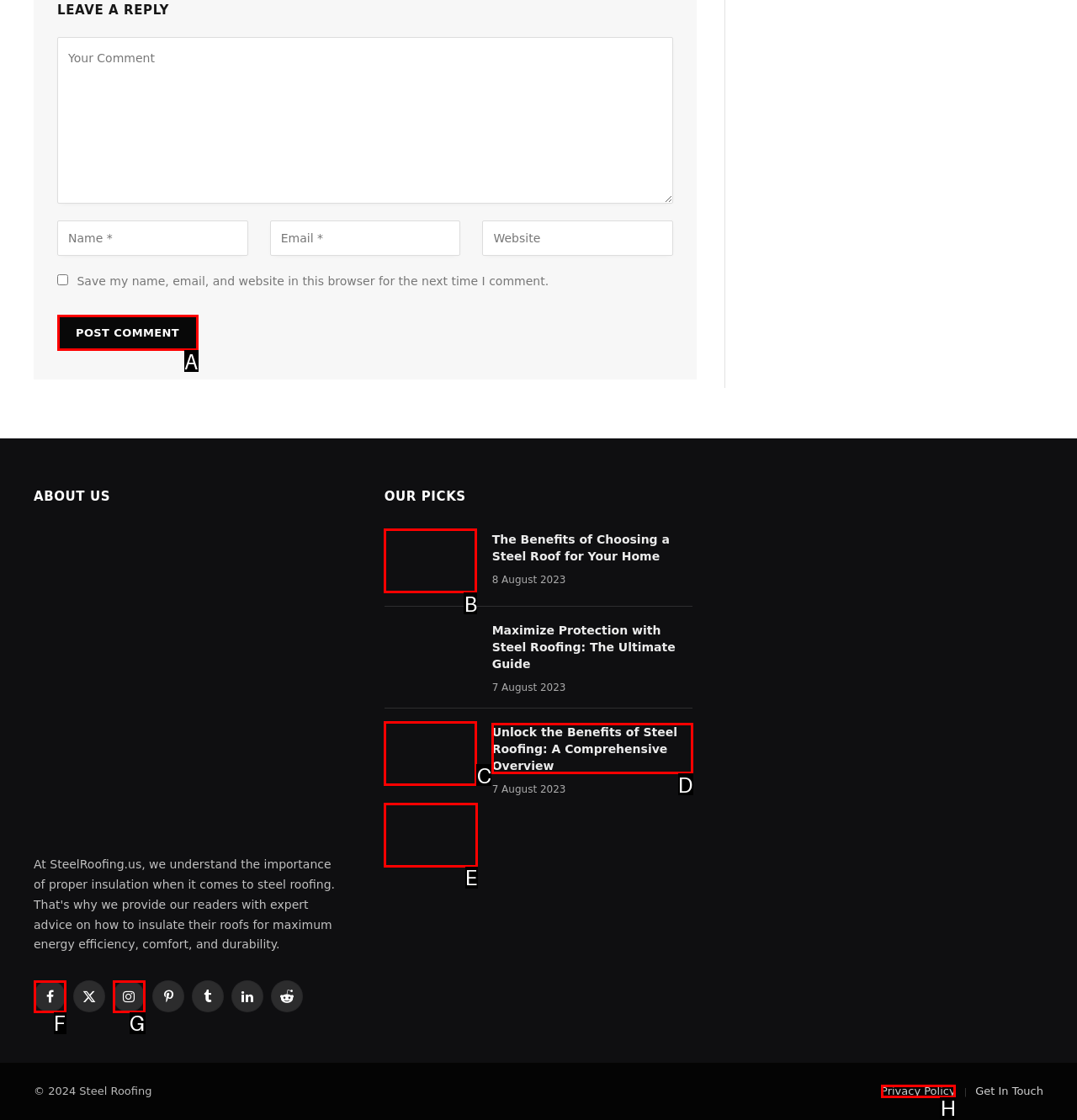What letter corresponds to the UI element to complete this task: View the article about steel roofing
Answer directly with the letter.

E